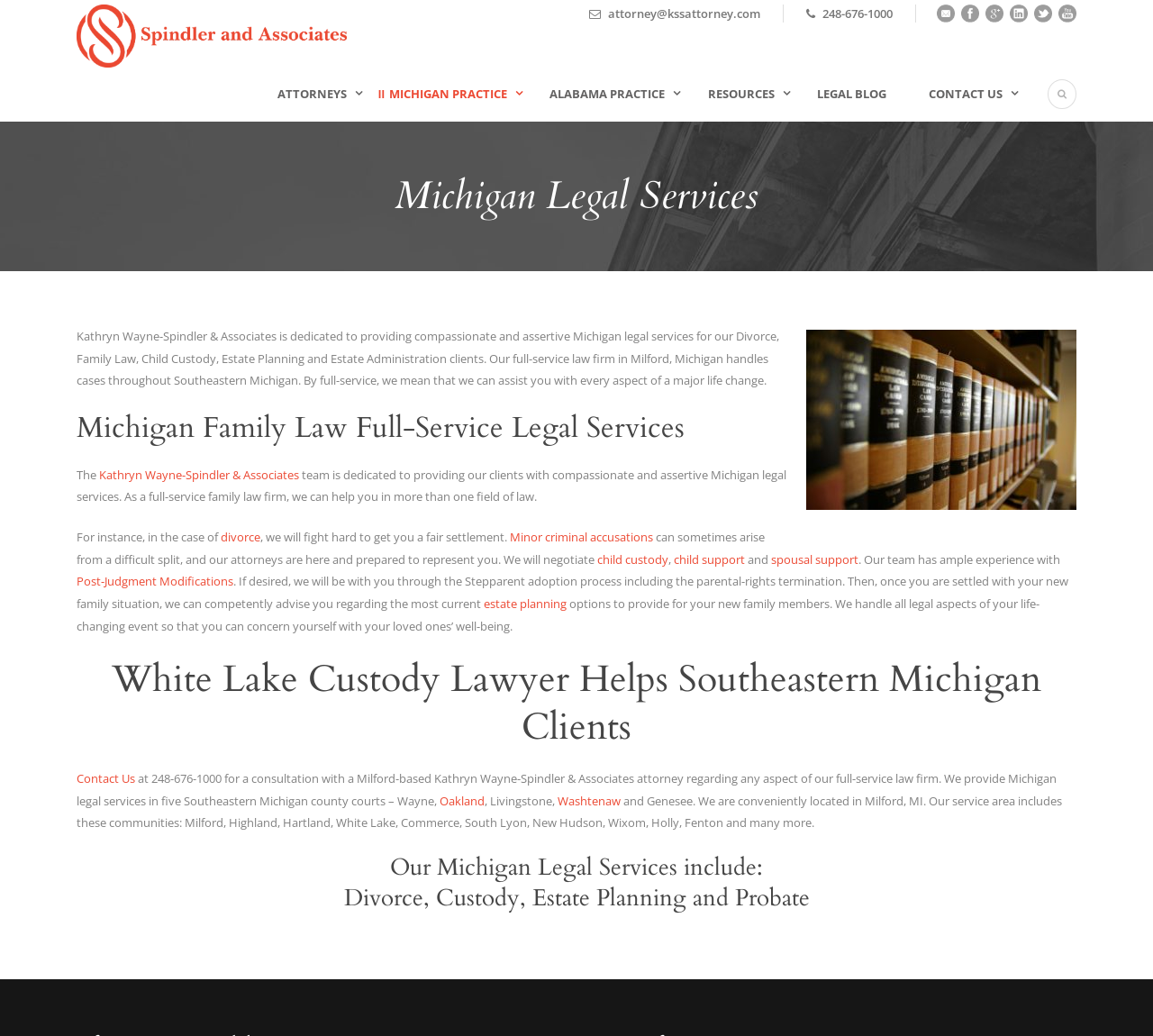Please mark the clickable region by giving the bounding box coordinates needed to complete this instruction: "Call the law office".

[0.711, 0.005, 0.774, 0.021]